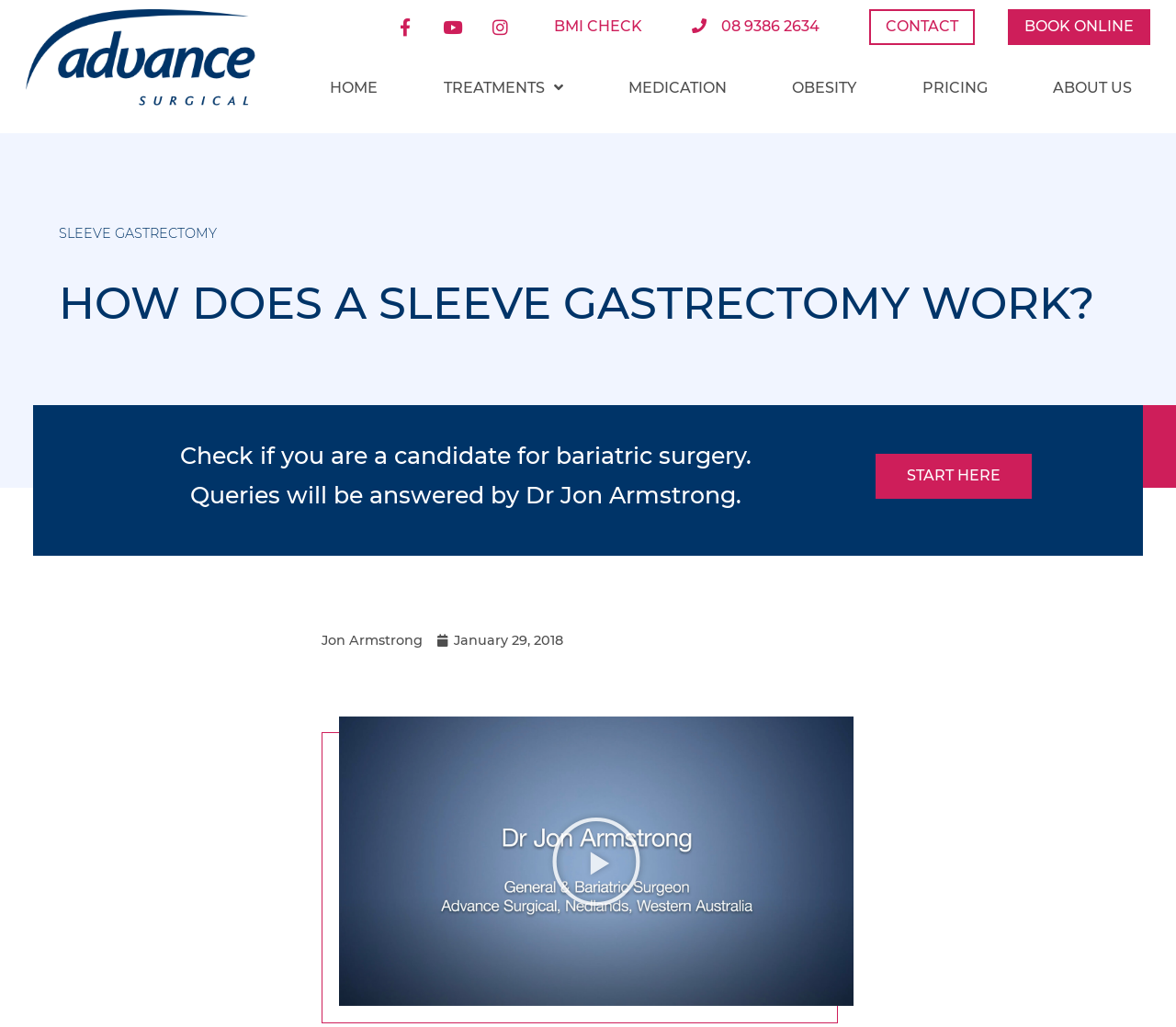Refer to the image and answer the question with as much detail as possible: How many social media links are present?

There are three social media links present: 'Facebook-f', 'Youtube', and 'Instagram'.